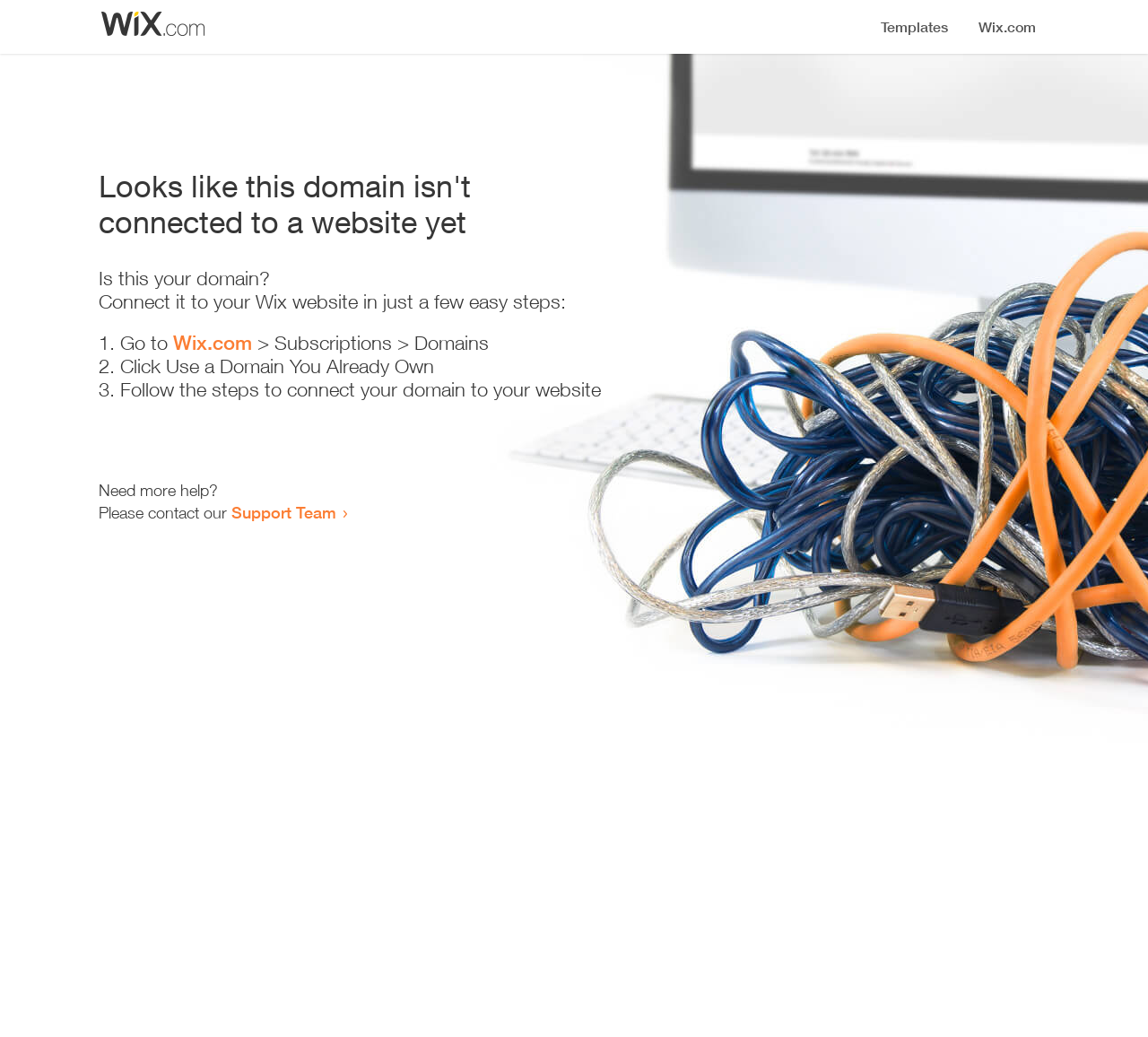Where can I get more help?
Please analyze the image and answer the question with as much detail as possible.

The webpage provides a link to the 'Support Team' which suggests that users can get more help by contacting them.